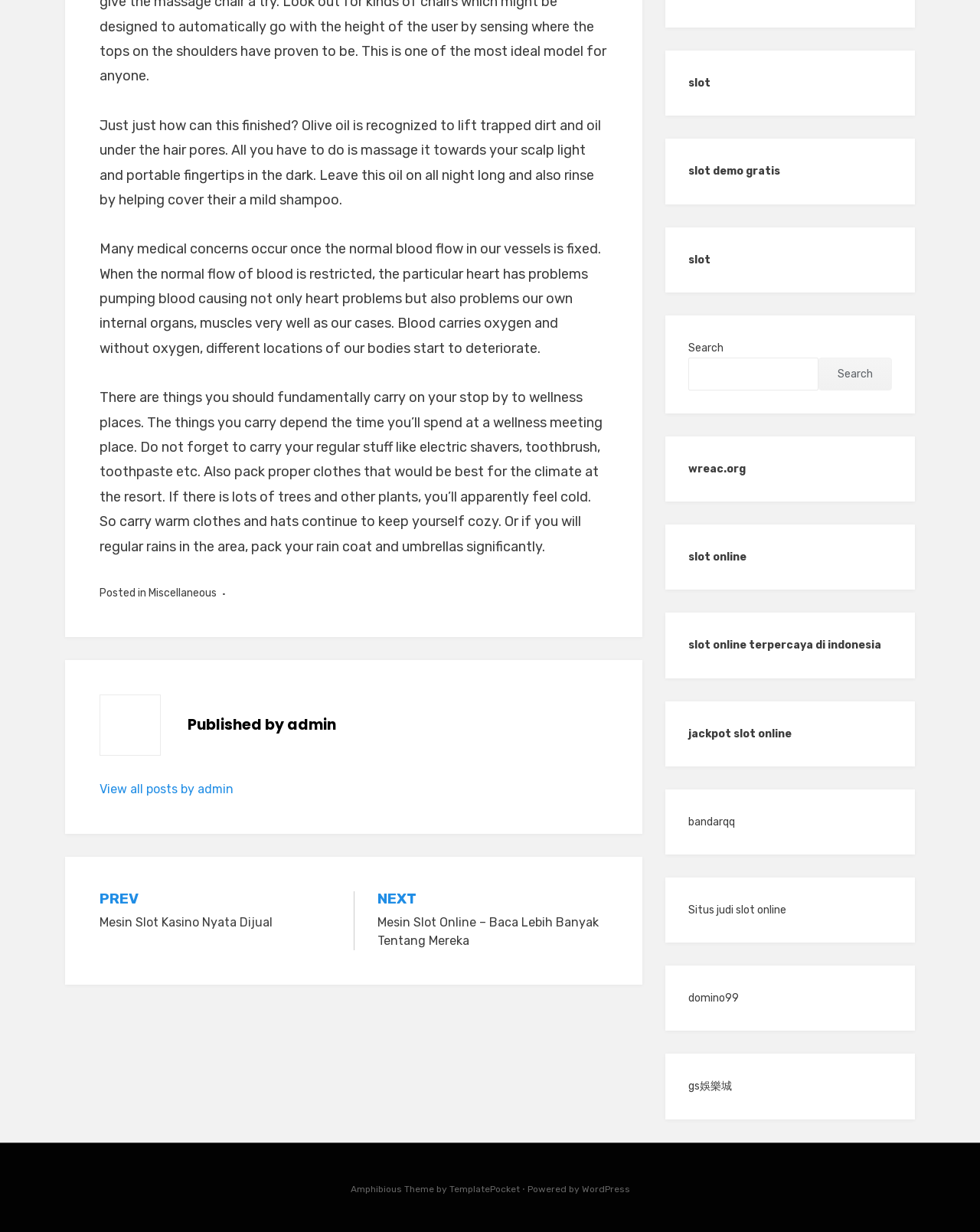Who is the author of the latest article?
Refer to the image and provide a thorough answer to the question.

The author of the latest article is mentioned at the bottom of the webpage, where it says 'Published by admin'. There is also a link to 'View all posts by admin'.